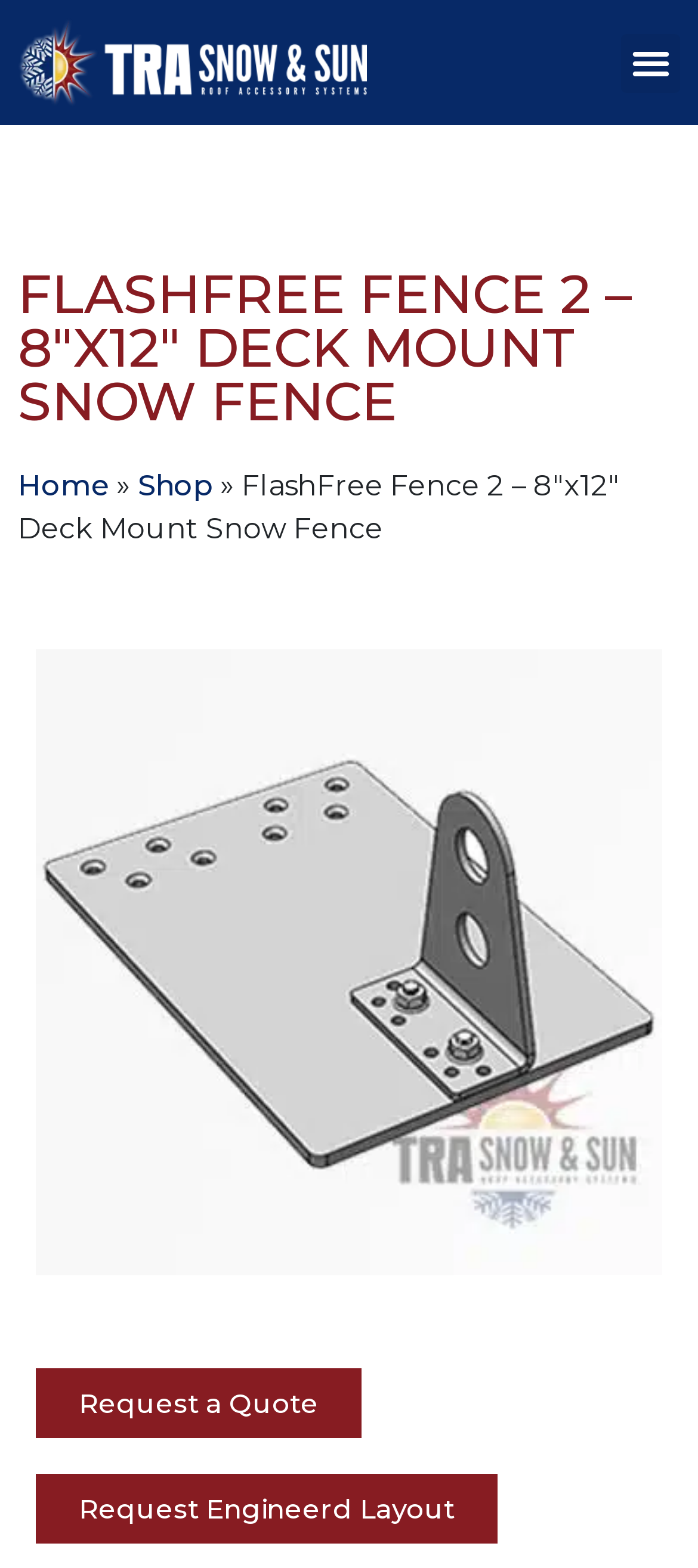Respond to the following query with just one word or a short phrase: 
What is the purpose of the 'Request a Quote' link?

To request a quote